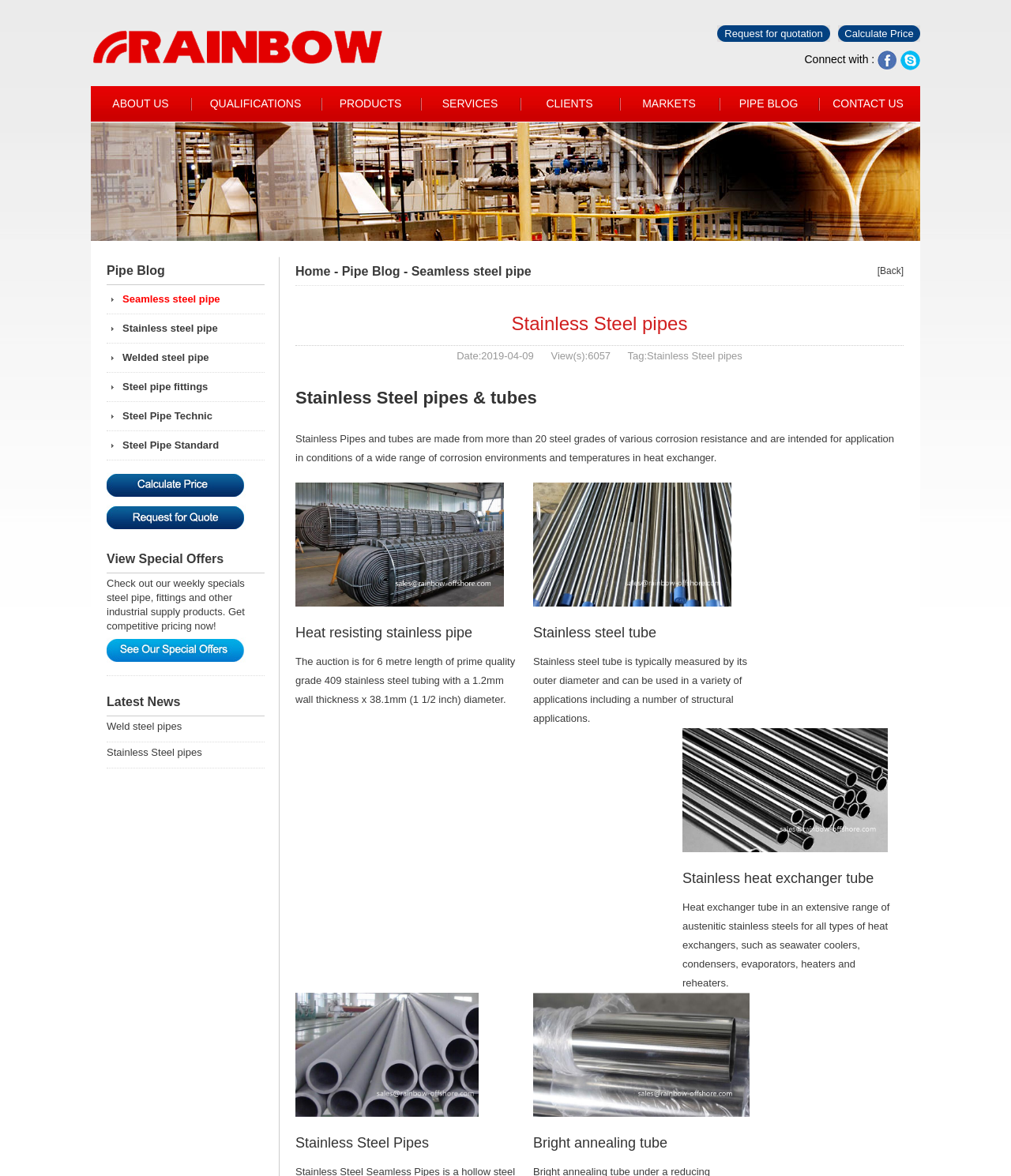Please determine the bounding box coordinates of the area that needs to be clicked to complete this task: 'Click on Calculate Price'. The coordinates must be four float numbers between 0 and 1, formatted as [left, top, right, bottom].

[0.835, 0.024, 0.904, 0.034]